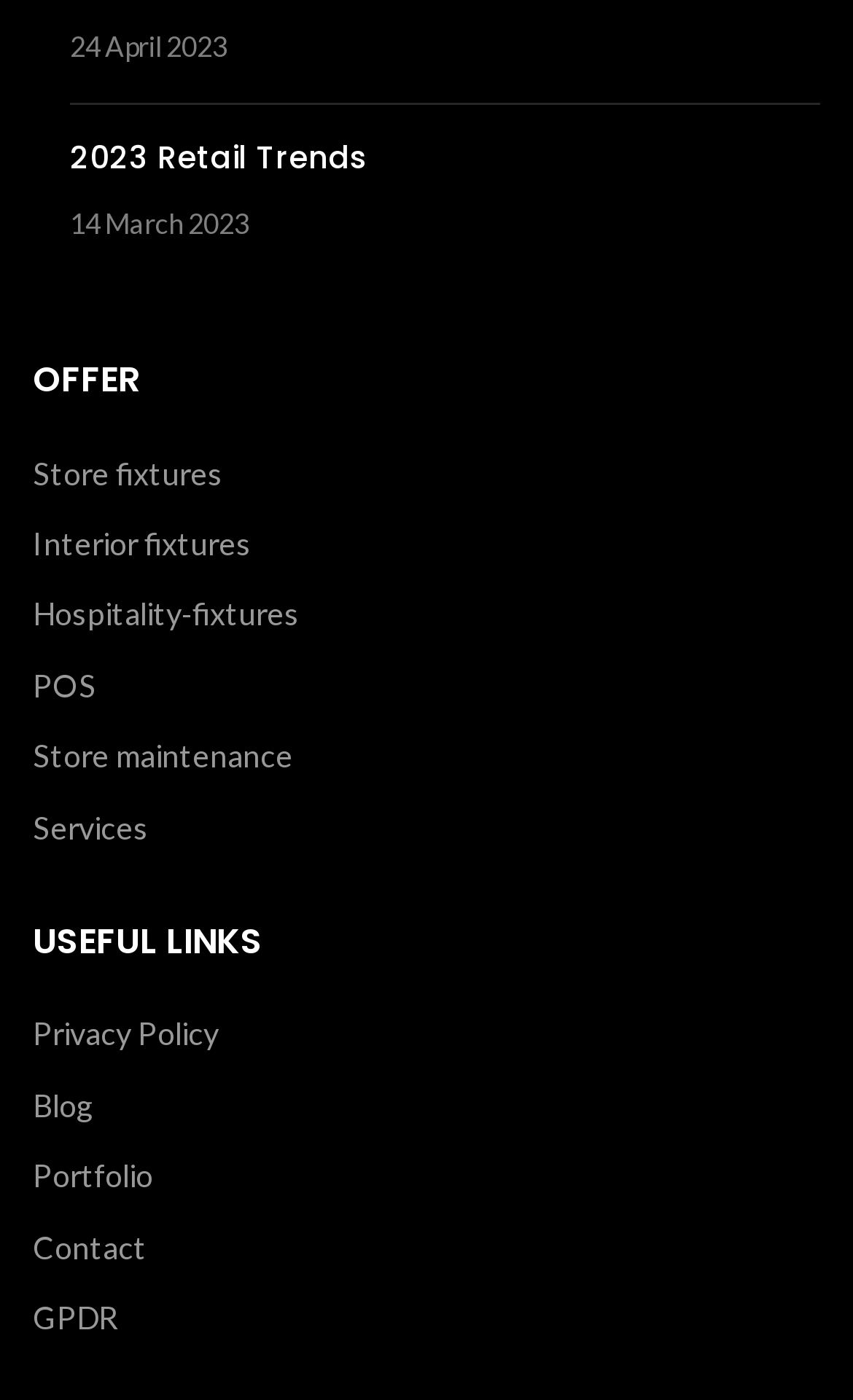What is the category of the link 'POS'?
Respond to the question with a single word or phrase according to the image.

OFFER